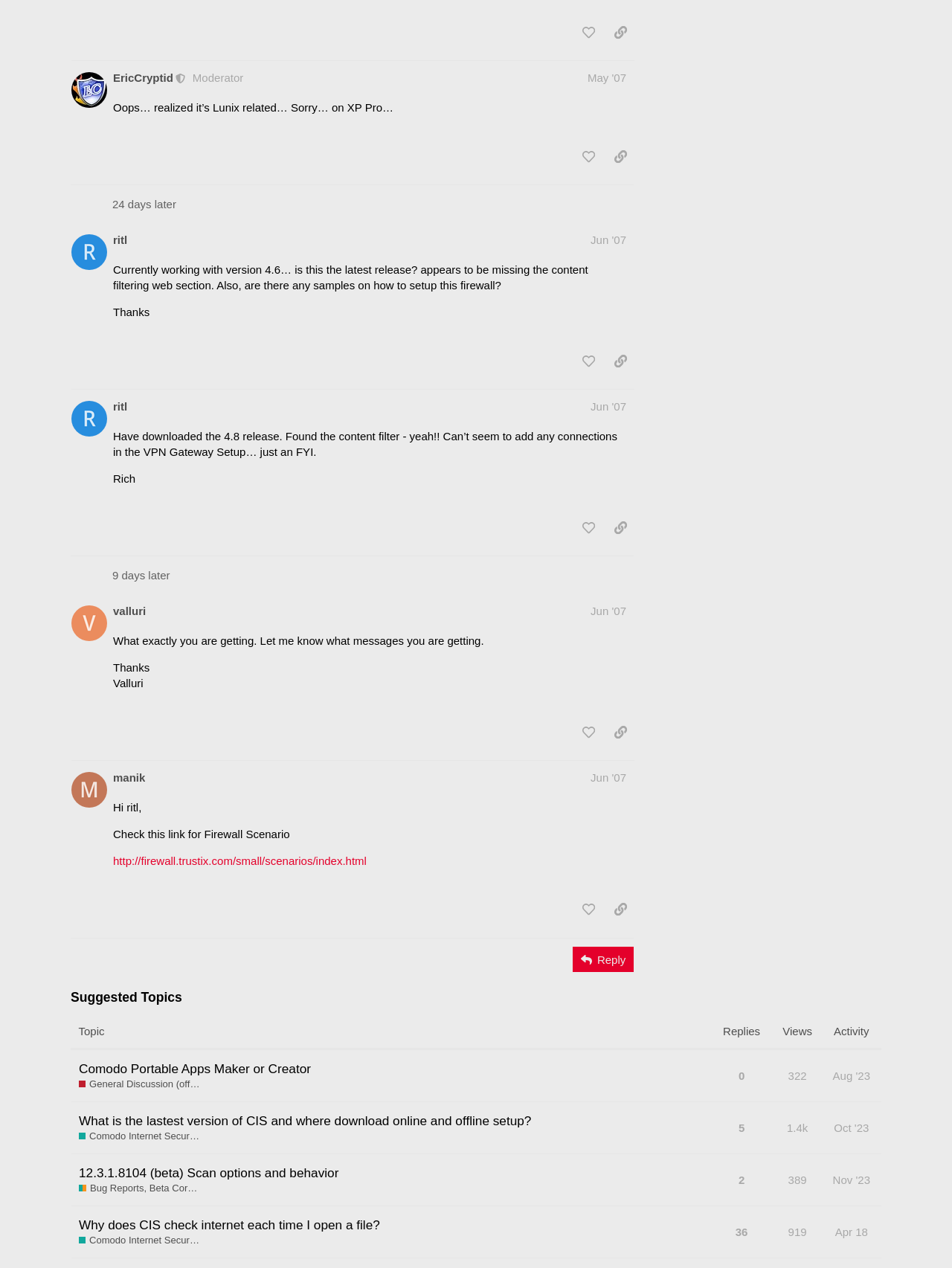Extract the bounding box of the UI element described as: "Jun '07".

[0.62, 0.316, 0.658, 0.326]